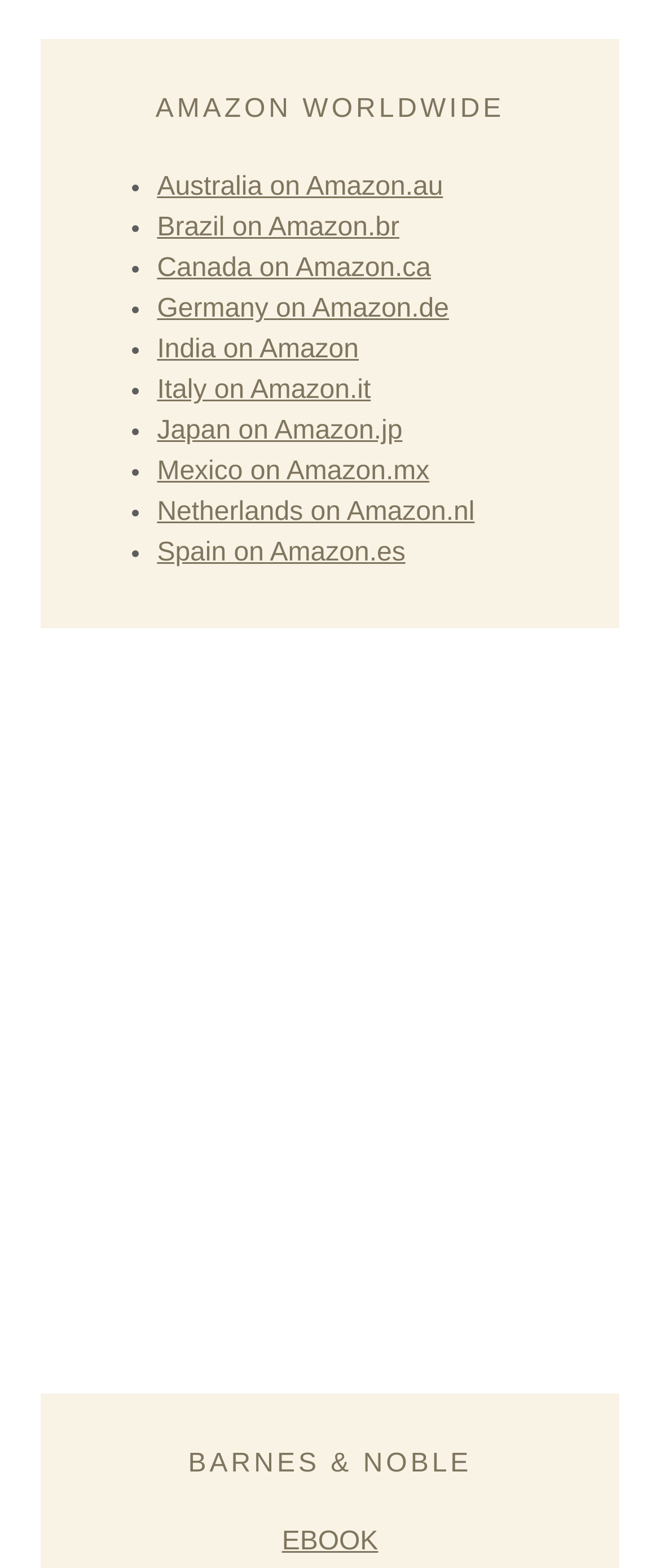Identify the bounding box coordinates for the region to click in order to carry out this instruction: "Go to eBook". Provide the coordinates using four float numbers between 0 and 1, formatted as [left, top, right, bottom].

[0.427, 0.974, 0.573, 0.993]